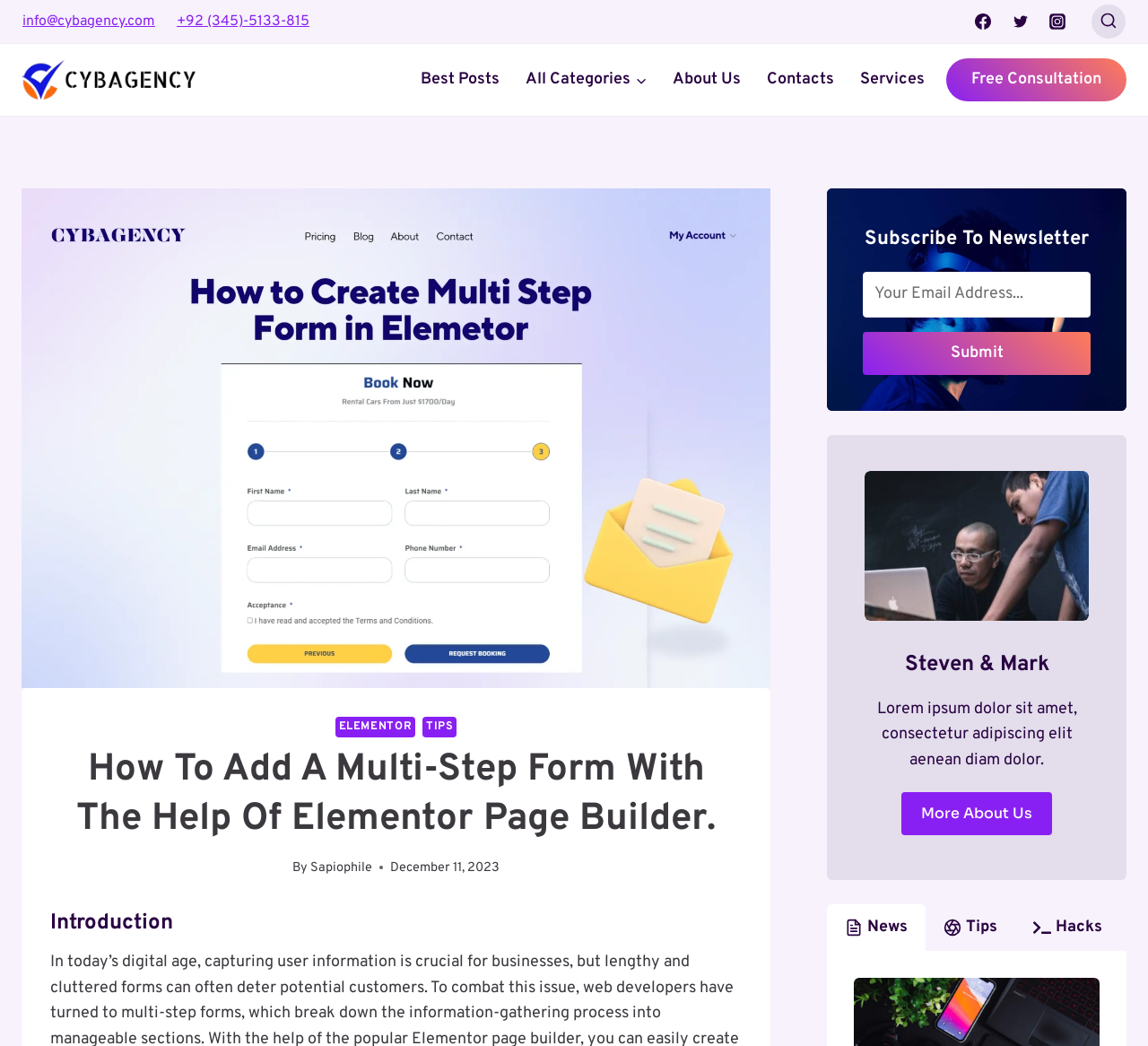Find the bounding box coordinates of the clickable area required to complete the following action: "Click on the 'bpa_logo_gif' image".

None